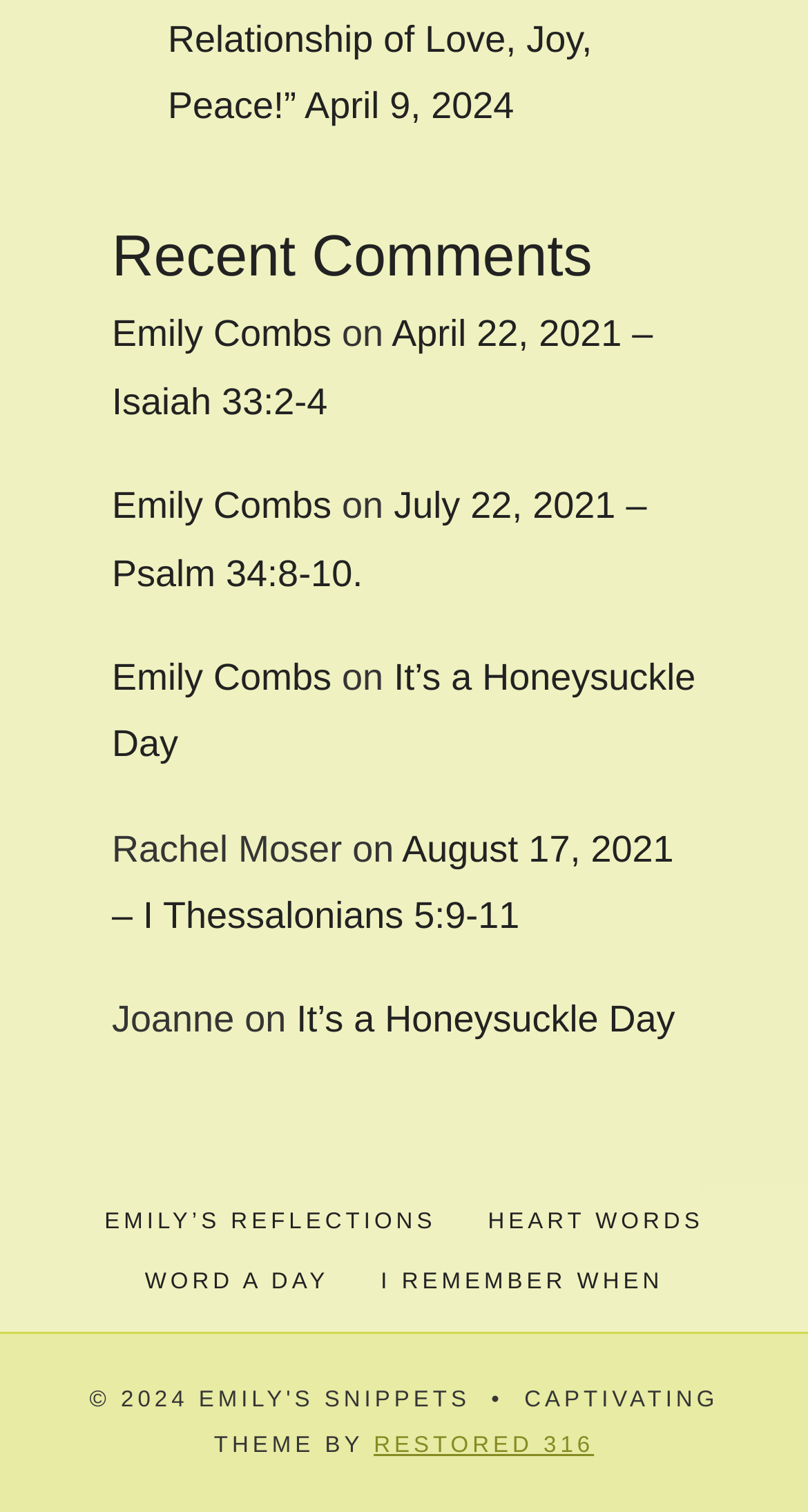Identify the bounding box coordinates of the section that should be clicked to achieve the task described: "view recent comments".

[0.138, 0.142, 0.862, 0.199]